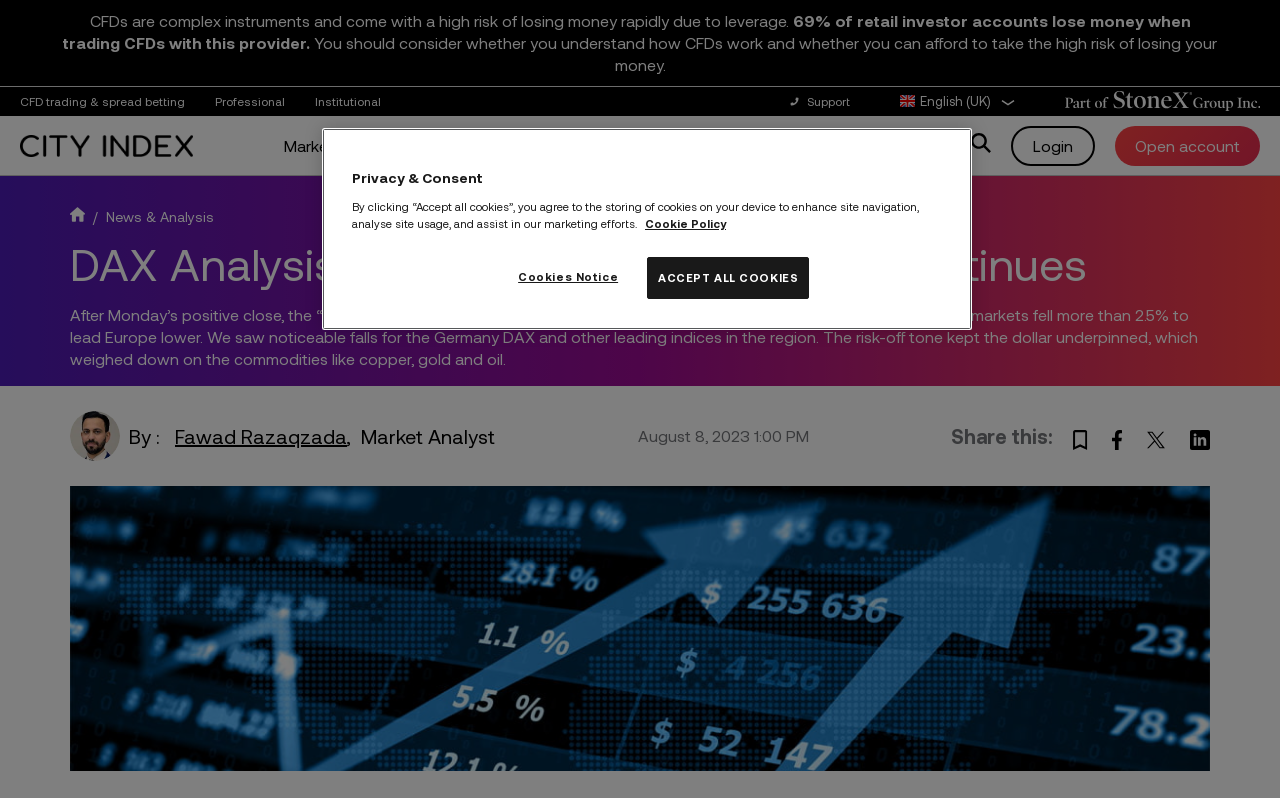Please find the top heading of the webpage and generate its text.

DAX Analysis: Stocks fall as risk off tone continues